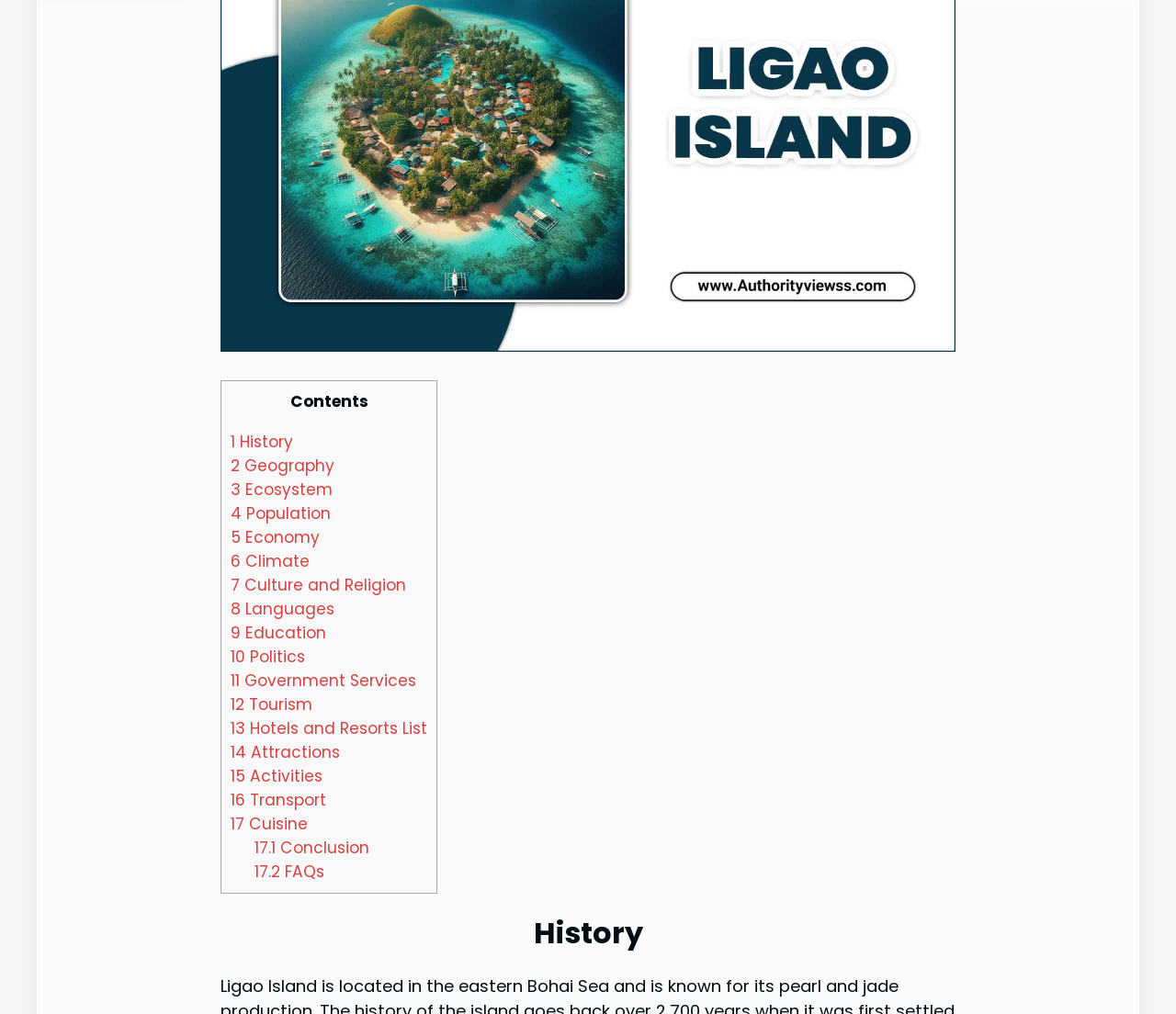Please determine the bounding box coordinates of the area that needs to be clicked to complete this task: 'read about geography'. The coordinates must be four float numbers between 0 and 1, formatted as [left, top, right, bottom].

[0.196, 0.449, 0.284, 0.47]